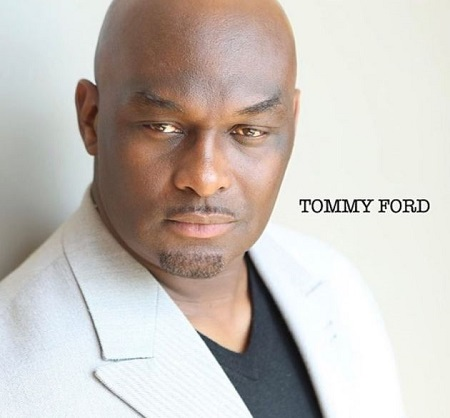Explain the image in detail, mentioning the main subjects and background elements.

The image features Tommy Ford, an American entertainment personality renowned for his role as Thomas "Tommy" Strawn in the popular sitcom "Martin." His striking gaze and confident demeanor reflect his successful career in the entertainment industry. Ford was celebrated for his talent and charisma, contributing to various movies and TV shows over a notable acting career spanning over three decades. Unfortunately, he passed away on October 12, 2016, at the age of 52 due to an abdominal aneurysm. His legacy endures through the memories of his impactful work in Hollywood, leaving behind a profound mark on his fans and peers alike. This photo captures the essence of an actor who was deeply loved and respected in the industry.